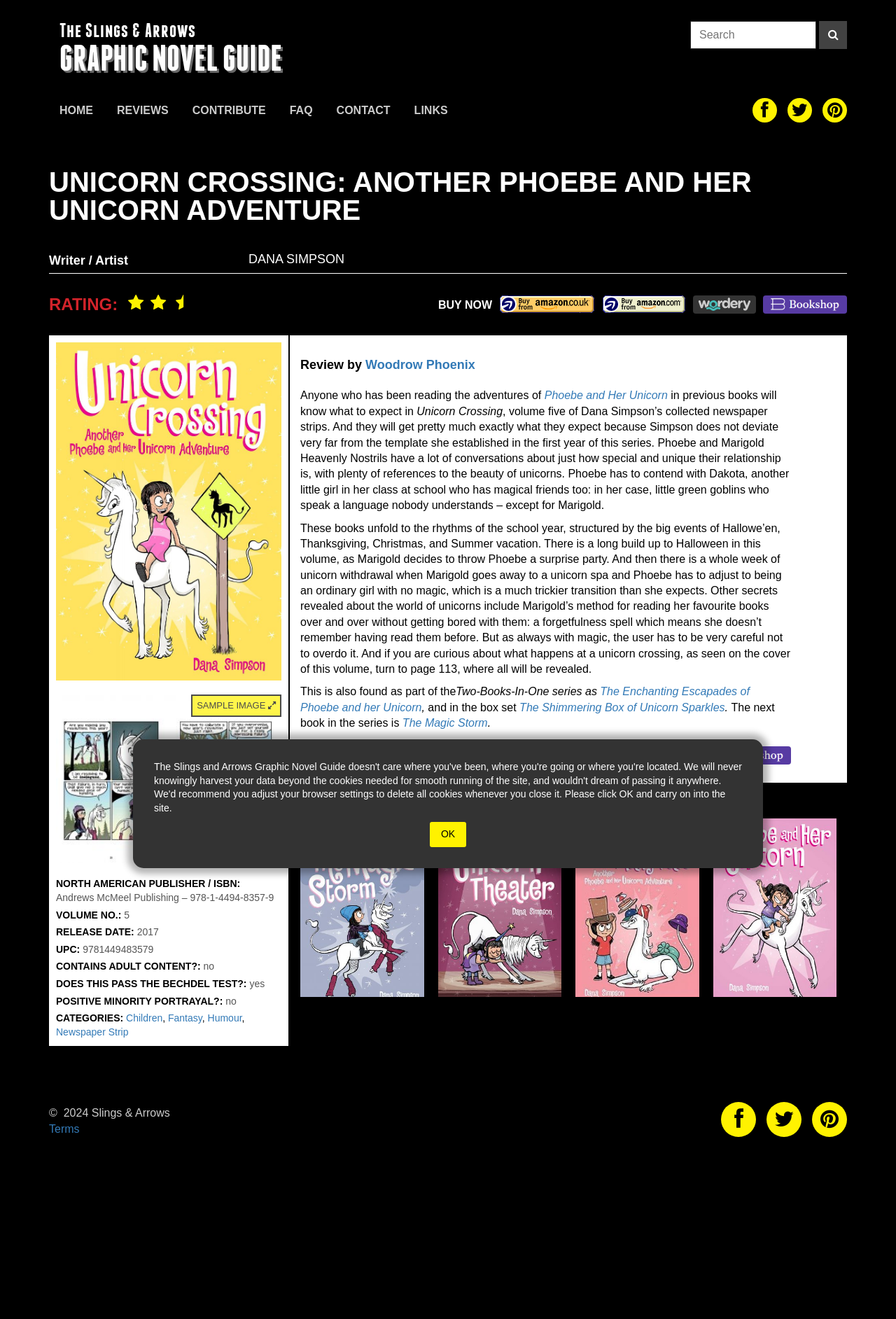Extract the bounding box for the UI element that matches this description: "The Magic Storm".

[0.449, 0.544, 0.544, 0.553]